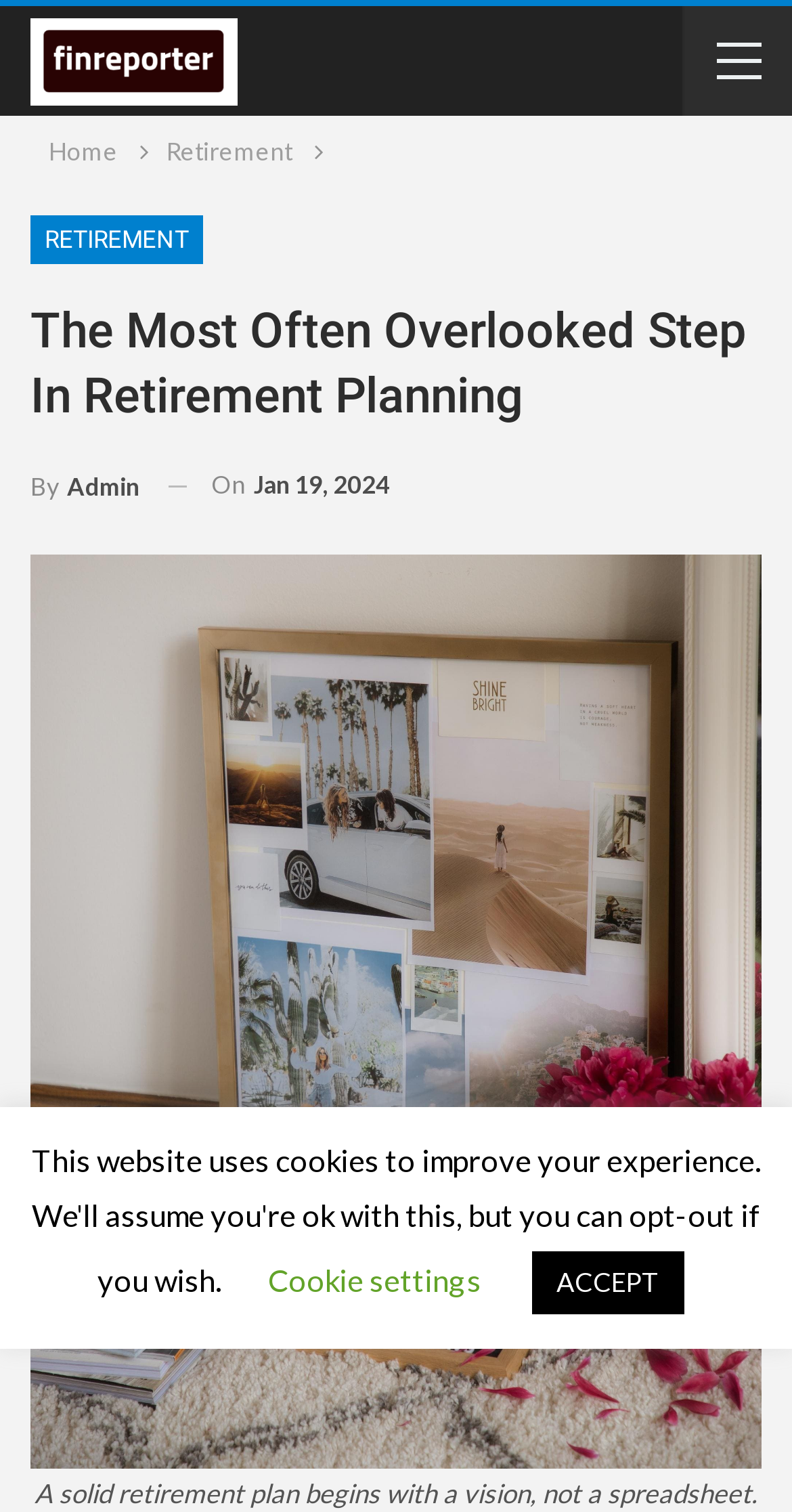Please give a short response to the question using one word or a phrase:
What is the category of the current article?

Retirement